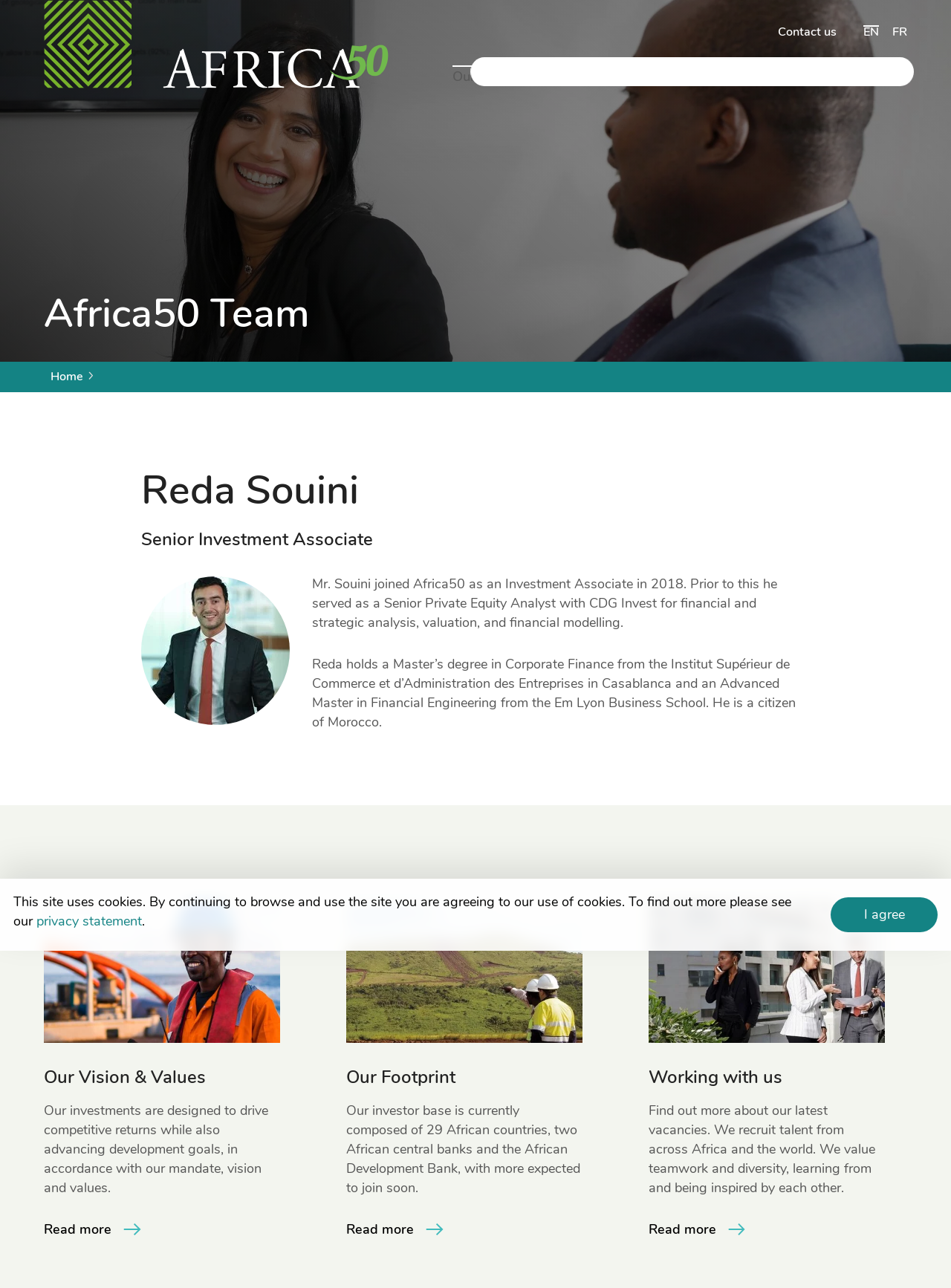How many languages can the website be displayed in?
Kindly offer a detailed explanation using the data available in the image.

I found this information by looking at the language options 'EN' and 'FR' at the top-right corner of the webpage, which suggests that the website can be displayed in two languages.